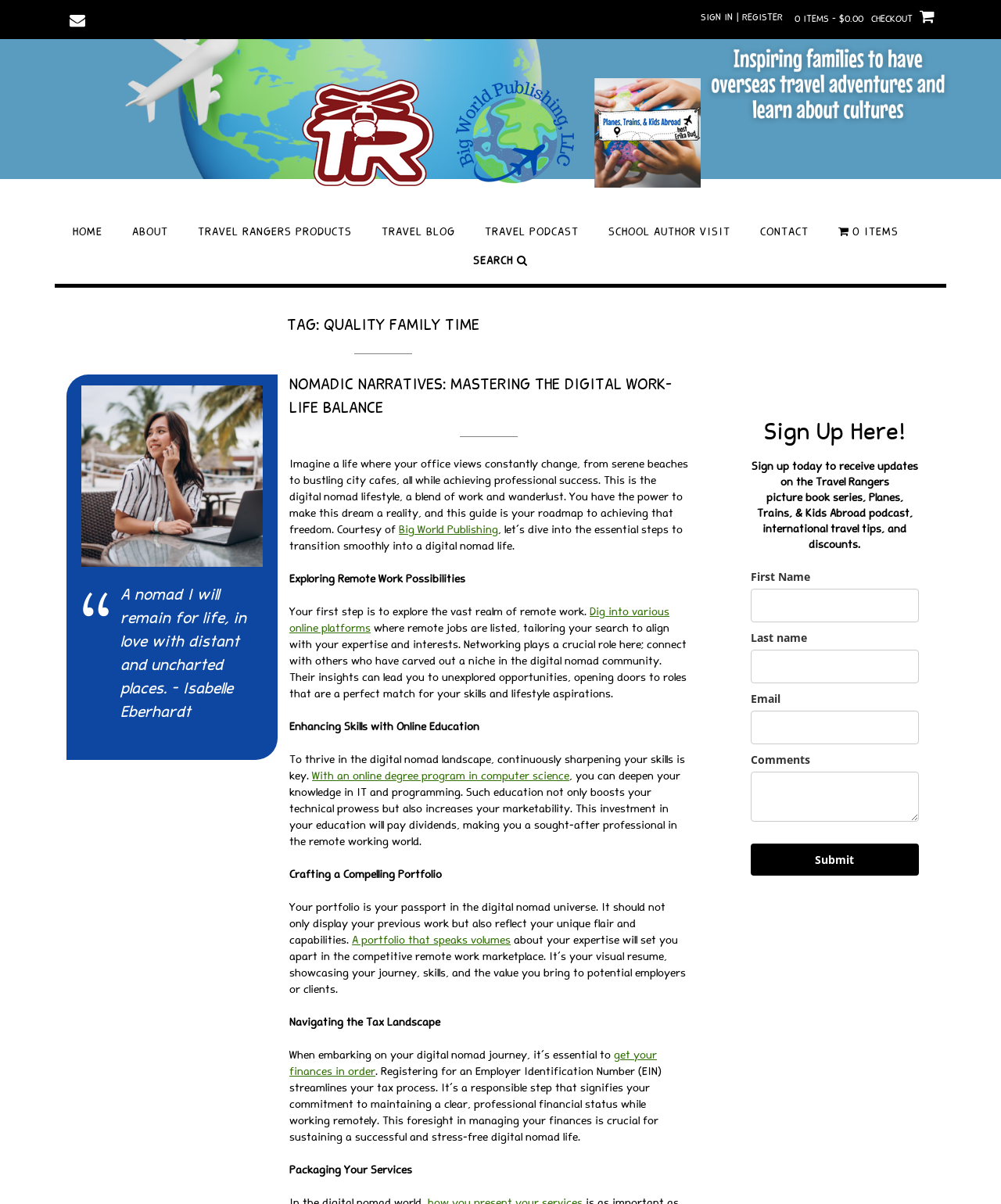Please determine the bounding box coordinates of the area that needs to be clicked to complete this task: 'Check out with 0 items'. The coordinates must be four float numbers between 0 and 1, formatted as [left, top, right, bottom].

[0.794, 0.002, 0.934, 0.02]